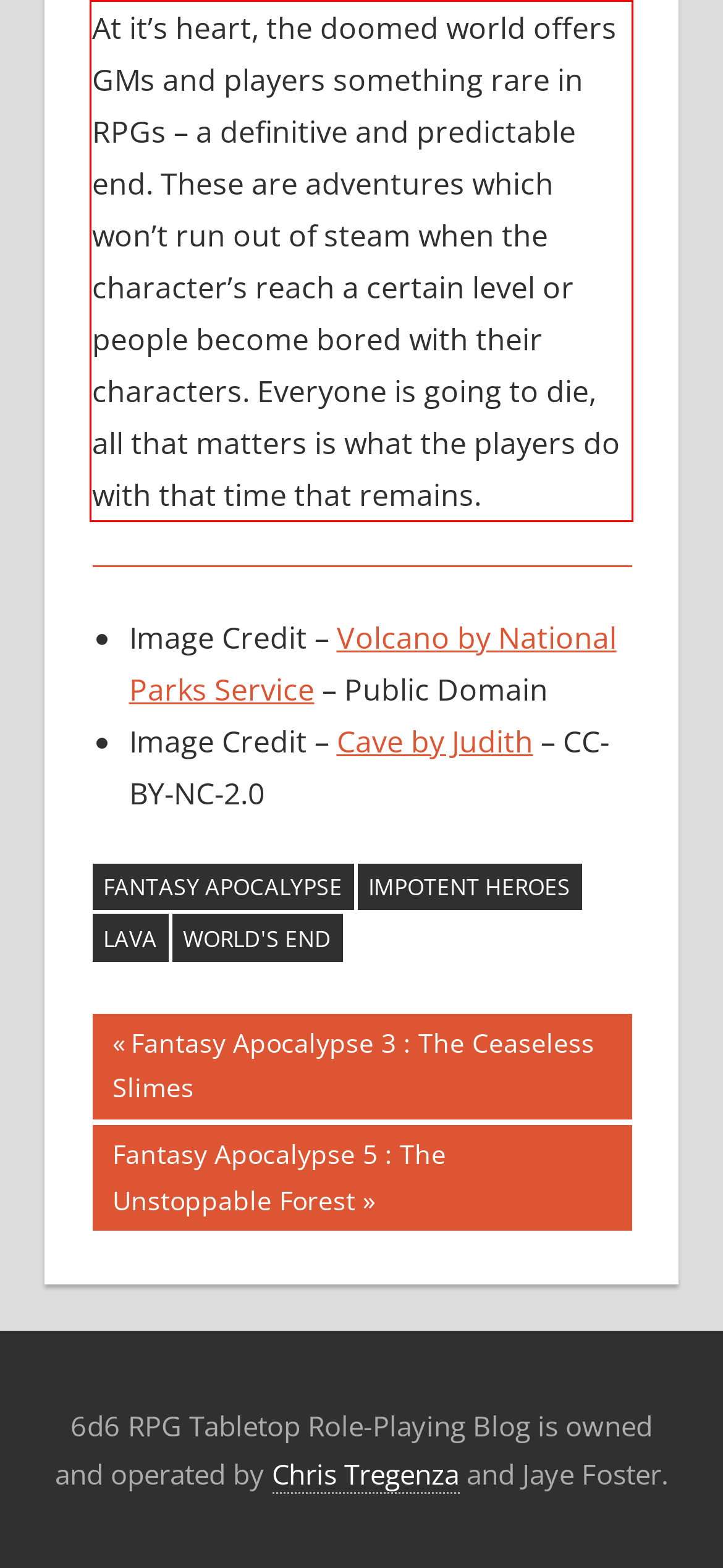You have a screenshot of a webpage with a red bounding box. Identify and extract the text content located inside the red bounding box.

At it’s heart, the doomed world offers GMs and players something rare in RPGs – a definitive and predictable end. These are adventures which won’t run out of steam when the character’s reach a certain level or people become bored with their characters. Everyone is going to die, all that matters is what the players do with that time that remains.